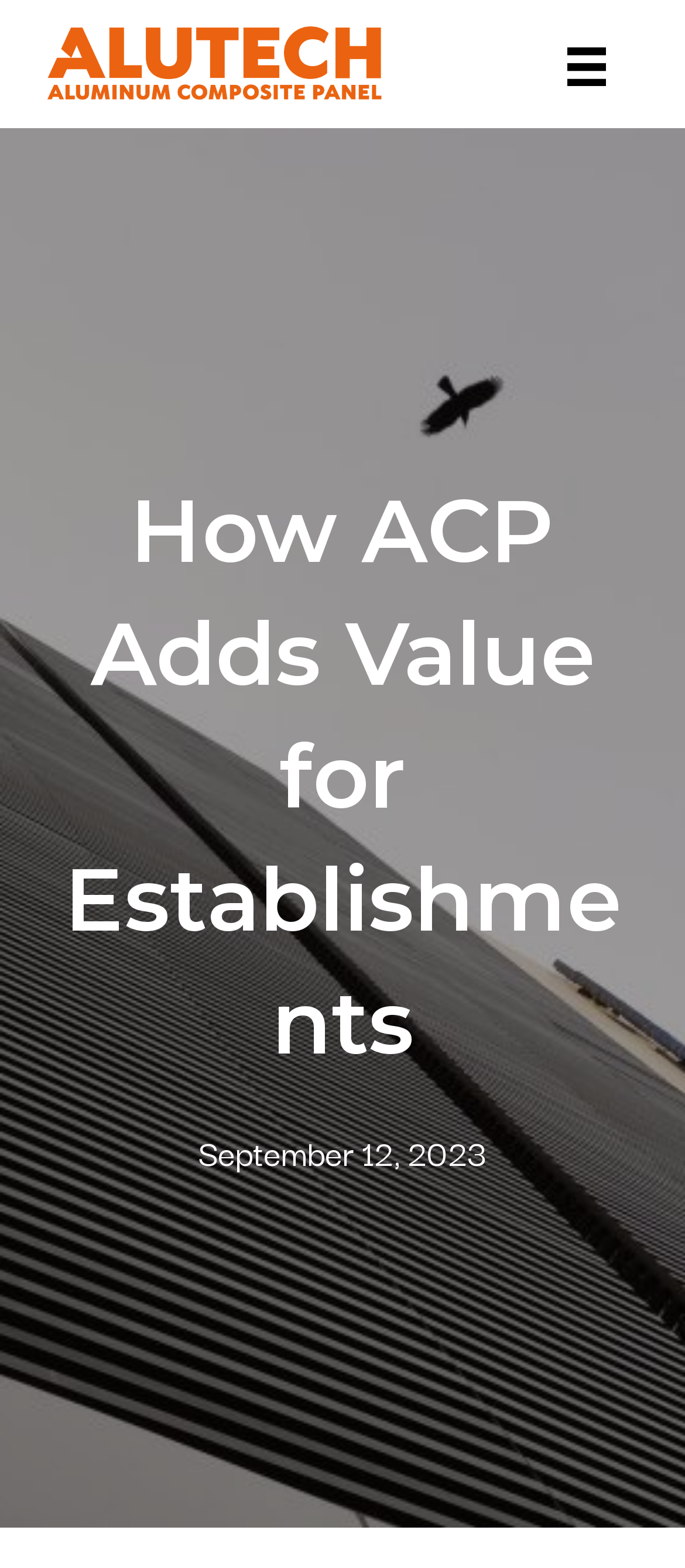Generate the main heading text from the webpage.

How ACP Adds Value for Establishments